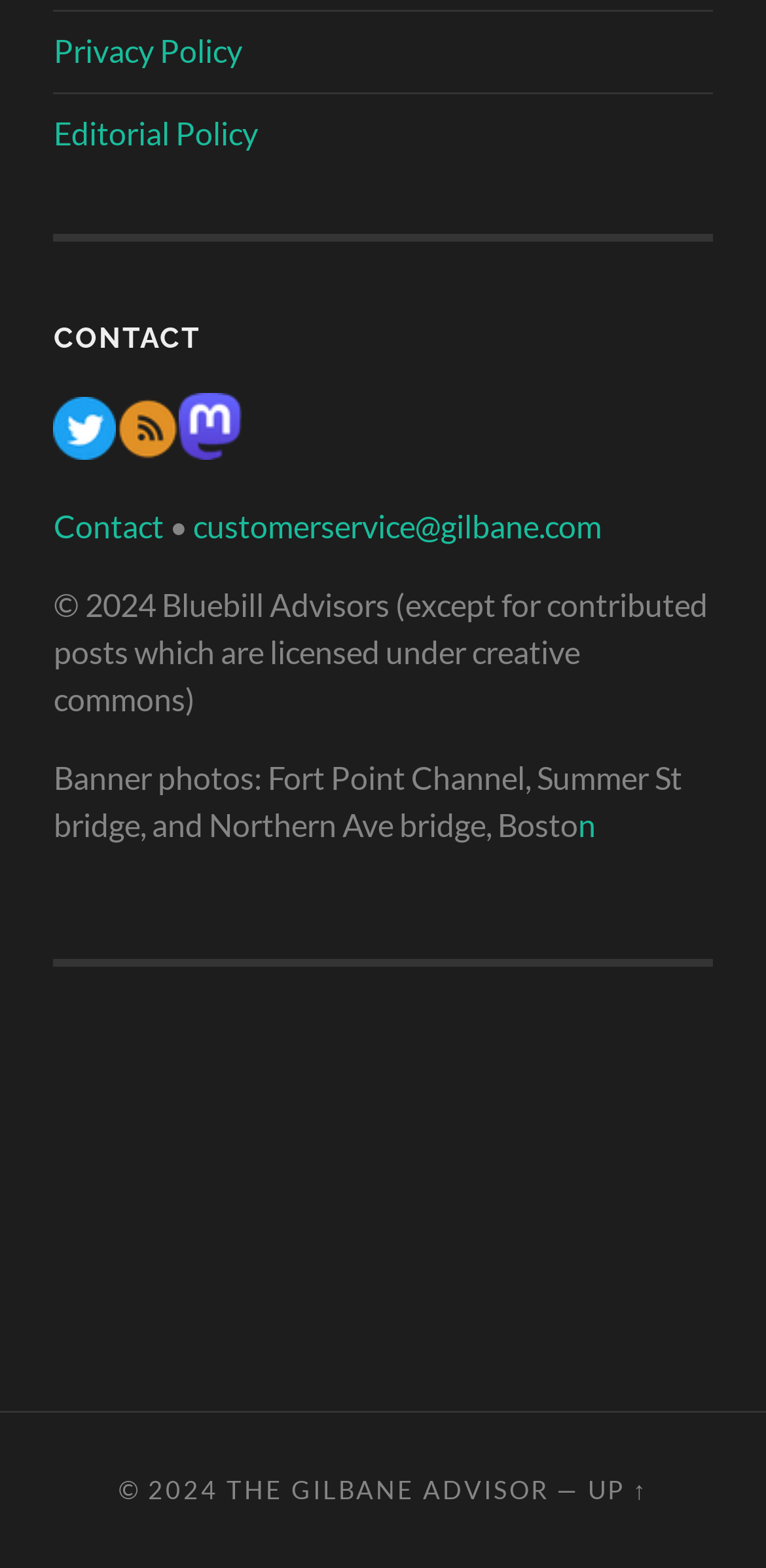Identify the bounding box for the element characterized by the following description: "Contact".

[0.07, 0.324, 0.214, 0.347]